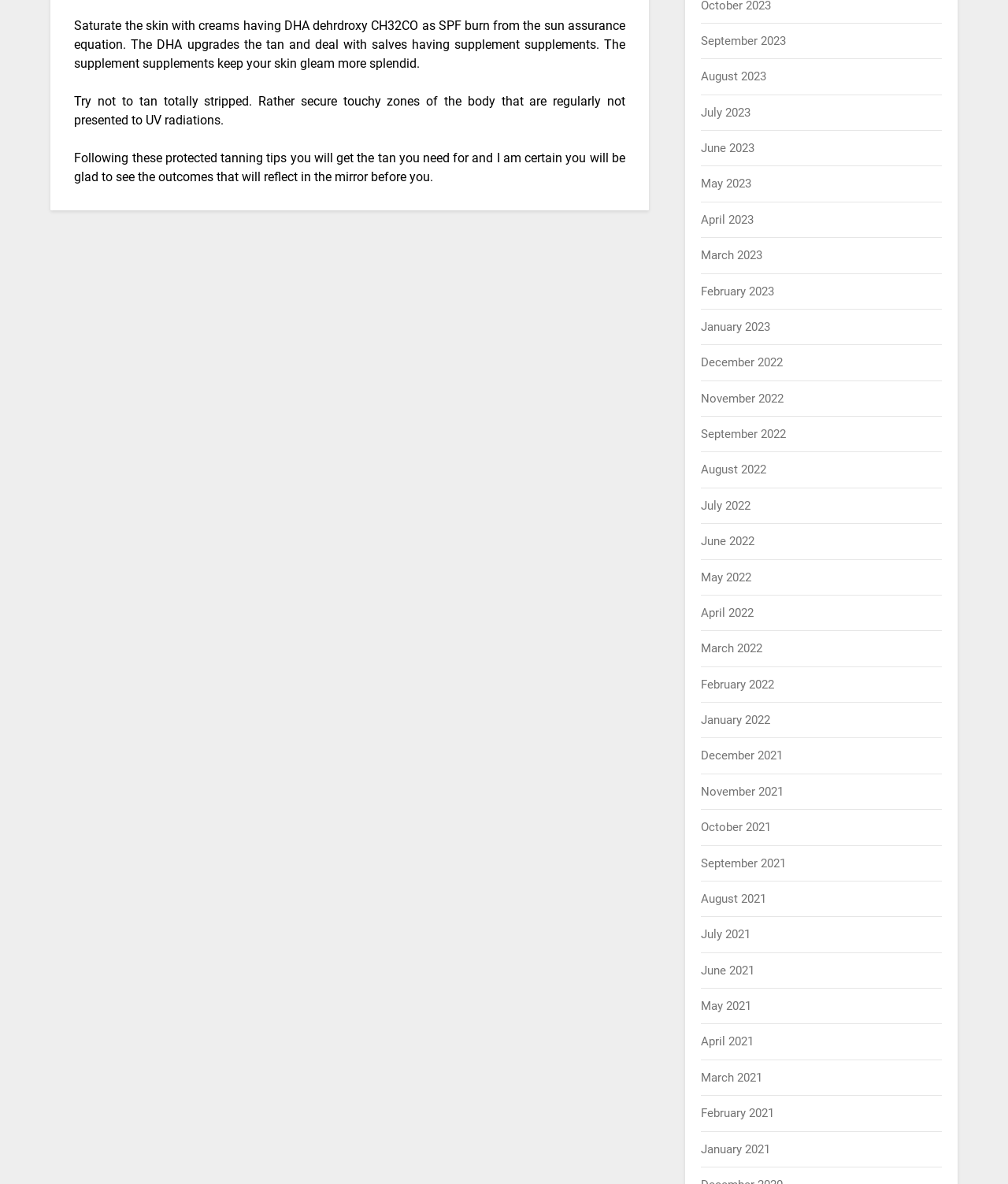Determine the bounding box coordinates of the region I should click to achieve the following instruction: "View August 2023". Ensure the bounding box coordinates are four float numbers between 0 and 1, i.e., [left, top, right, bottom].

[0.696, 0.059, 0.76, 0.071]